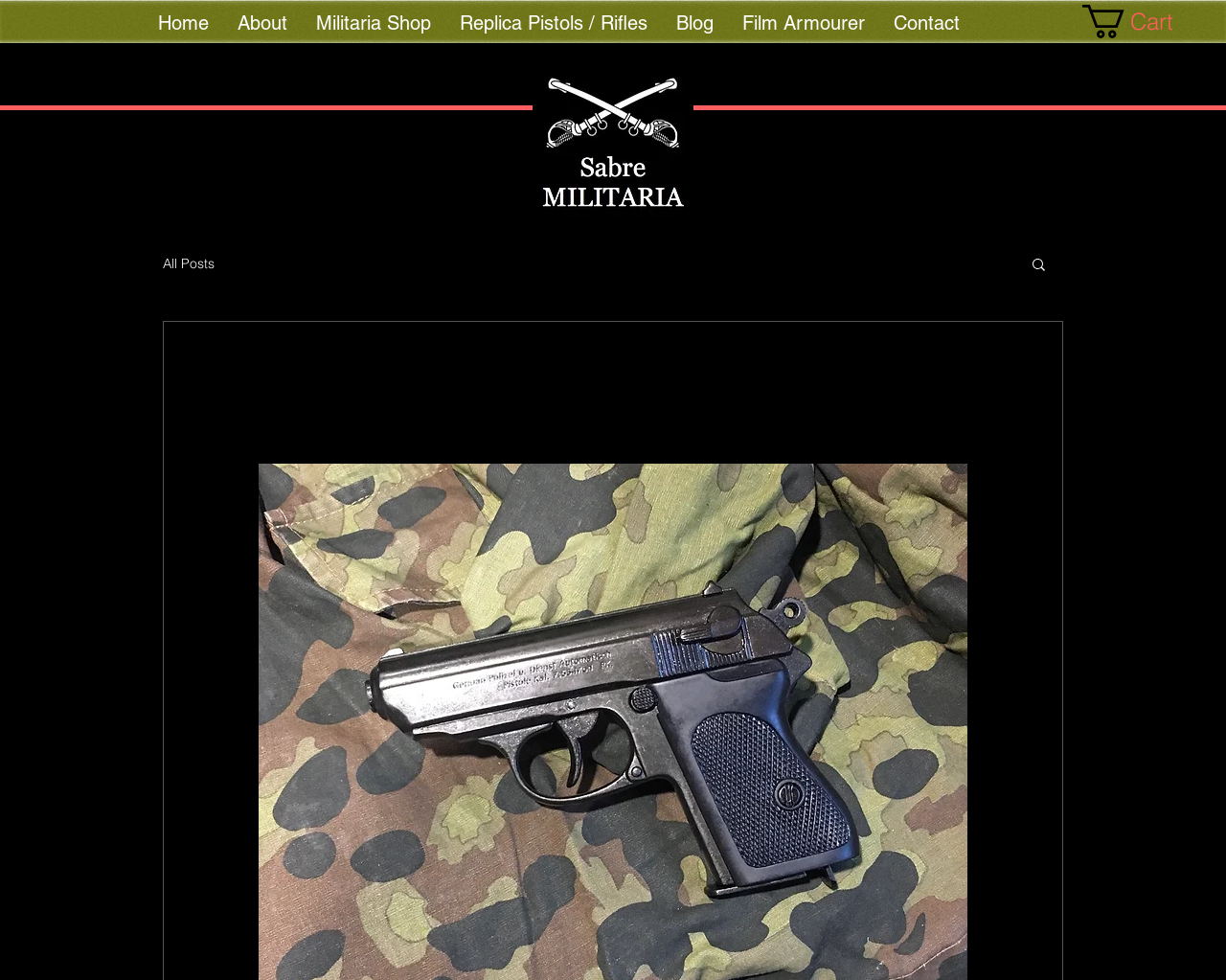What is the purpose of the button with a search icon?
Based on the screenshot, provide a one-word or short-phrase response.

Search